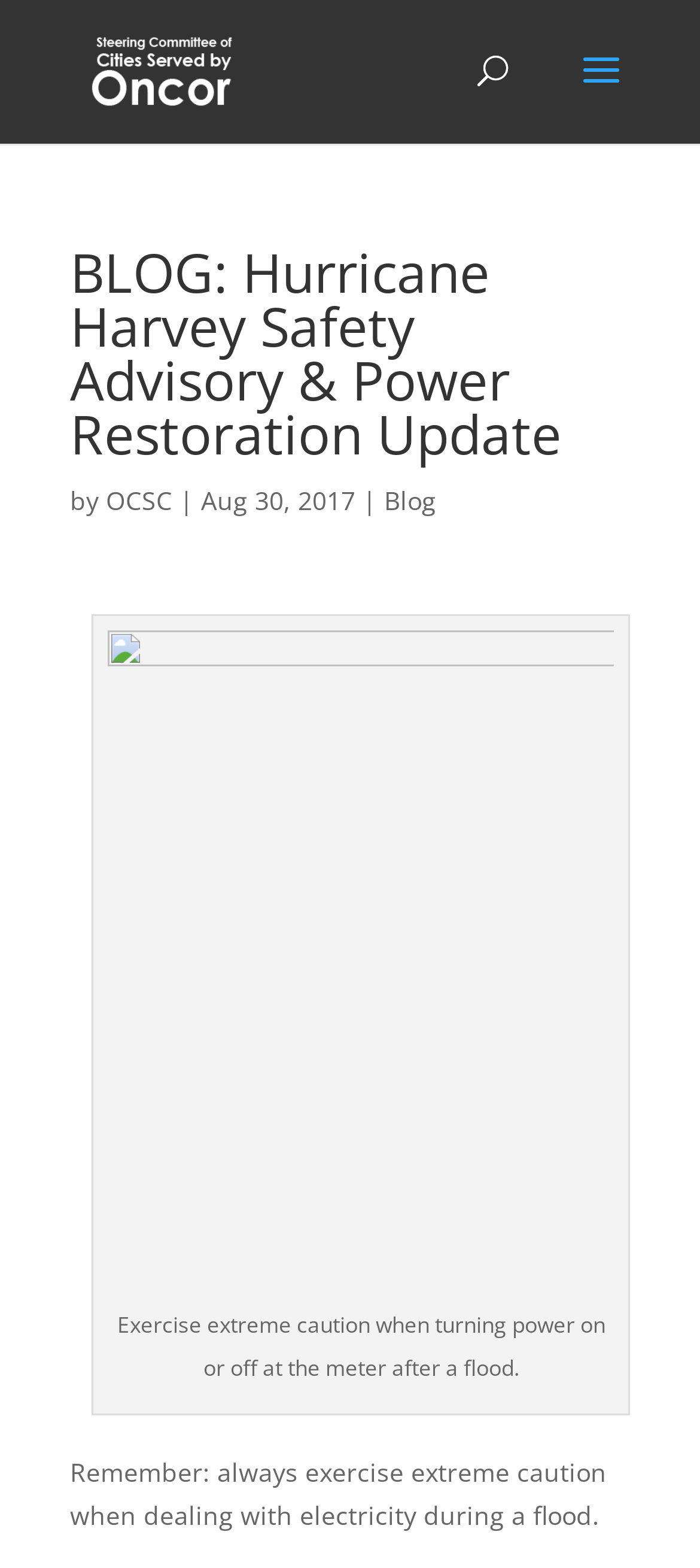Elaborate on the information and visuals displayed on the webpage.

The webpage appears to be a blog post titled "Hurricane Harvey Safety Advisory & Power Restoration Update" from a company called Oncor. At the top of the page, there is a link to "Cities Served by Oncor" accompanied by a small image with the same name. Below this, there is a search bar that spans almost the entire width of the page.

The main content of the blog post is headed by a title that takes up most of the page width, followed by the author's name "OCSC" and the date "Aug 30, 2017". There is also a link to the blog category.

The main content of the post is accompanied by a large image that takes up most of the page width. Below the image, there is a paragraph of text that advises exercising extreme caution when turning power on or off at the meter after a flood. Finally, at the very bottom of the page, there is a reminder to always exercise extreme caution when dealing with electricity during a flood.